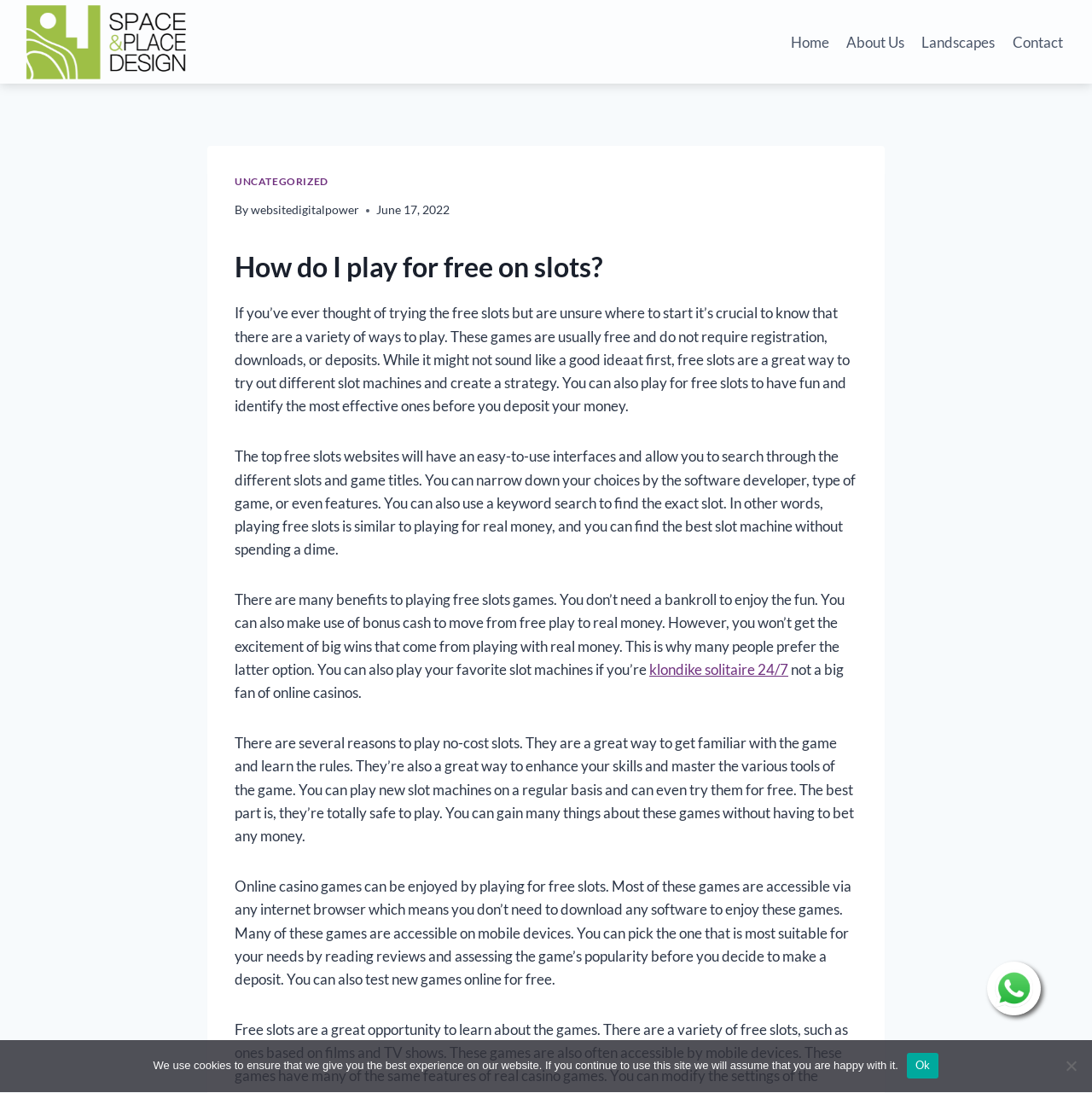Identify the bounding box coordinates for the UI element described as: "klondike solitaire 24/7".

[0.595, 0.604, 0.722, 0.62]